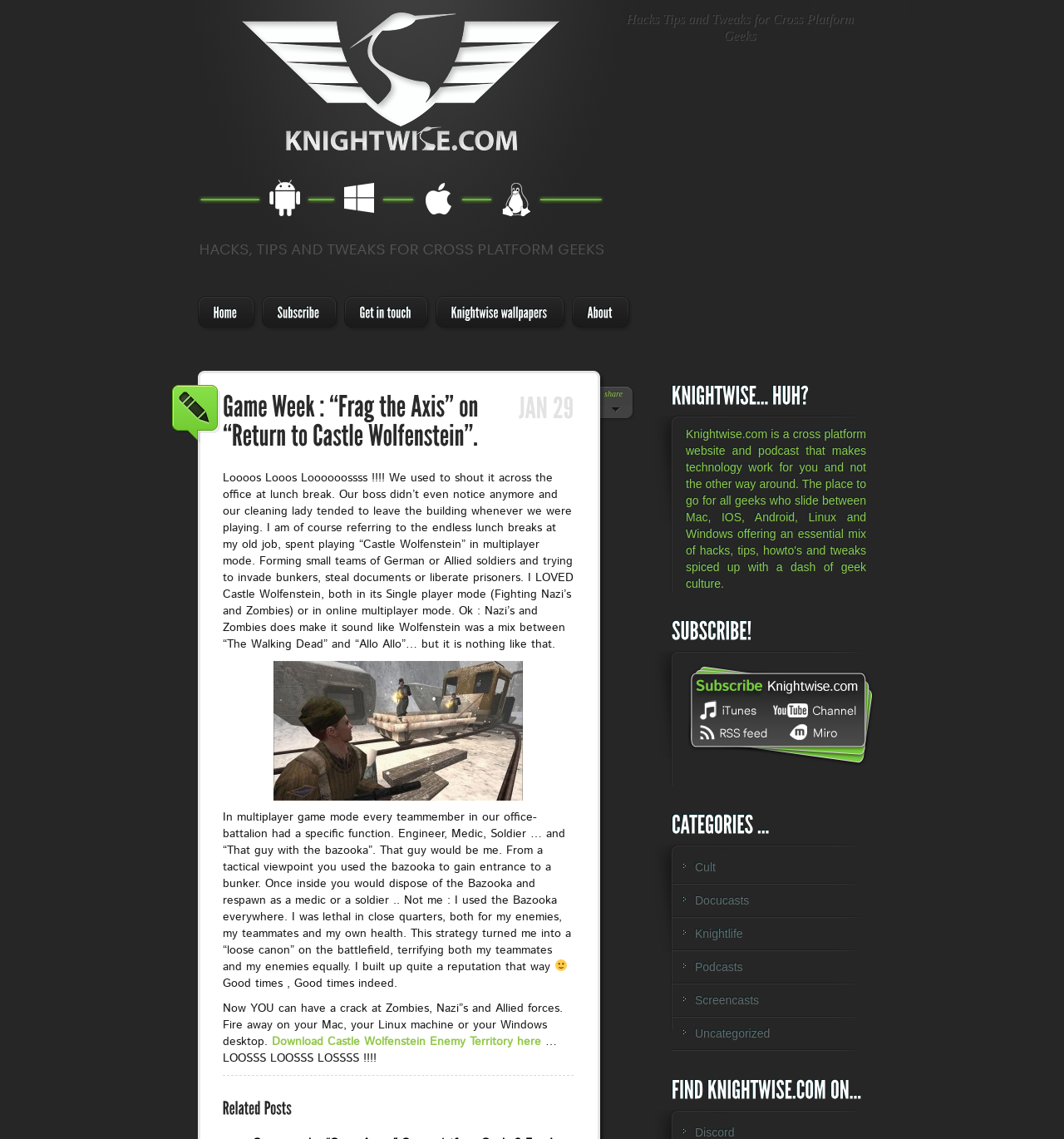Please identify the bounding box coordinates of the clickable element to fulfill the following instruction: "Click on the 'Home' link". The coordinates should be four float numbers between 0 and 1, i.e., [left, top, right, bottom].

[0.186, 0.26, 0.23, 0.291]